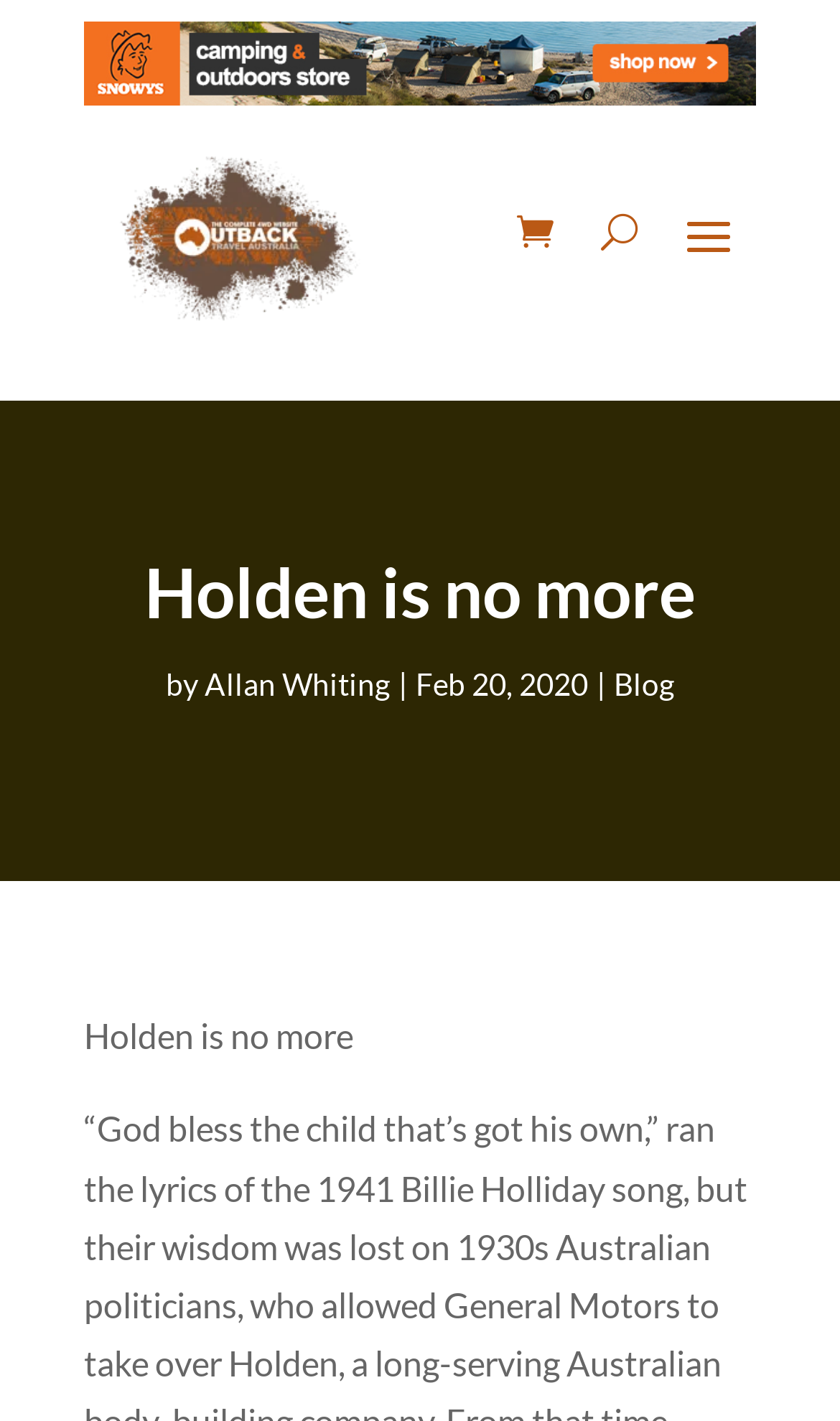When was the article published?
Please provide a full and detailed response to the question.

The publication date of the article can be found below the author's name, which is 'Feb 20, 2020'.